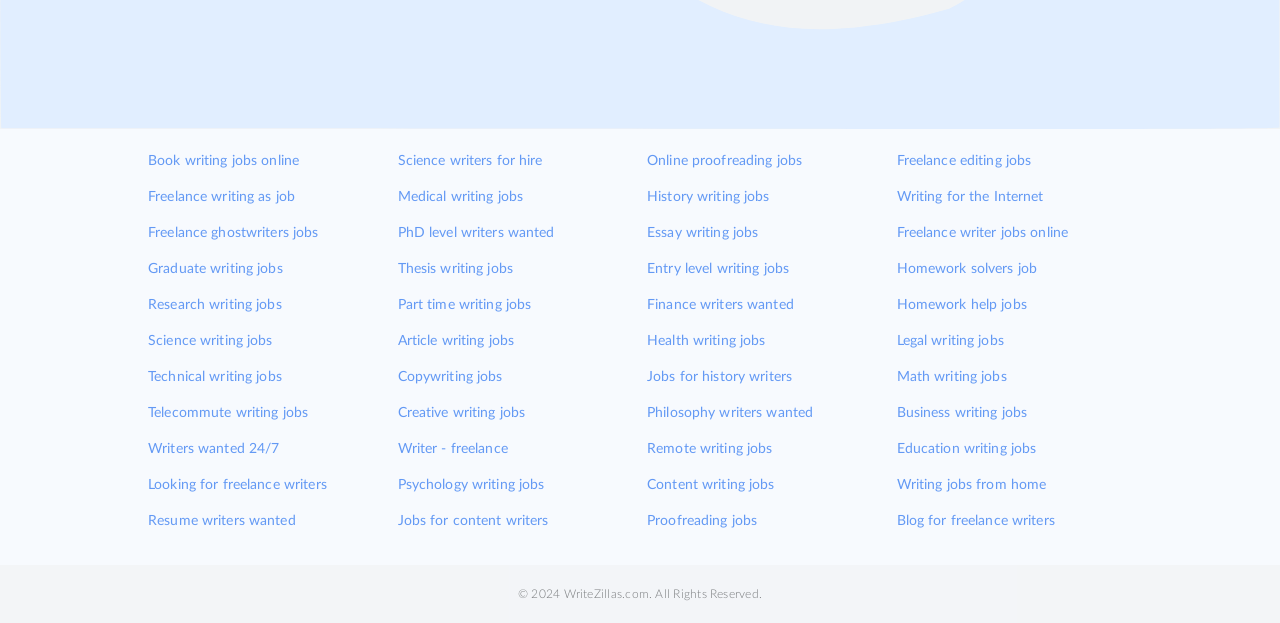Use one word or a short phrase to answer the question provided: 
How many columns of links are on the webpage?

3